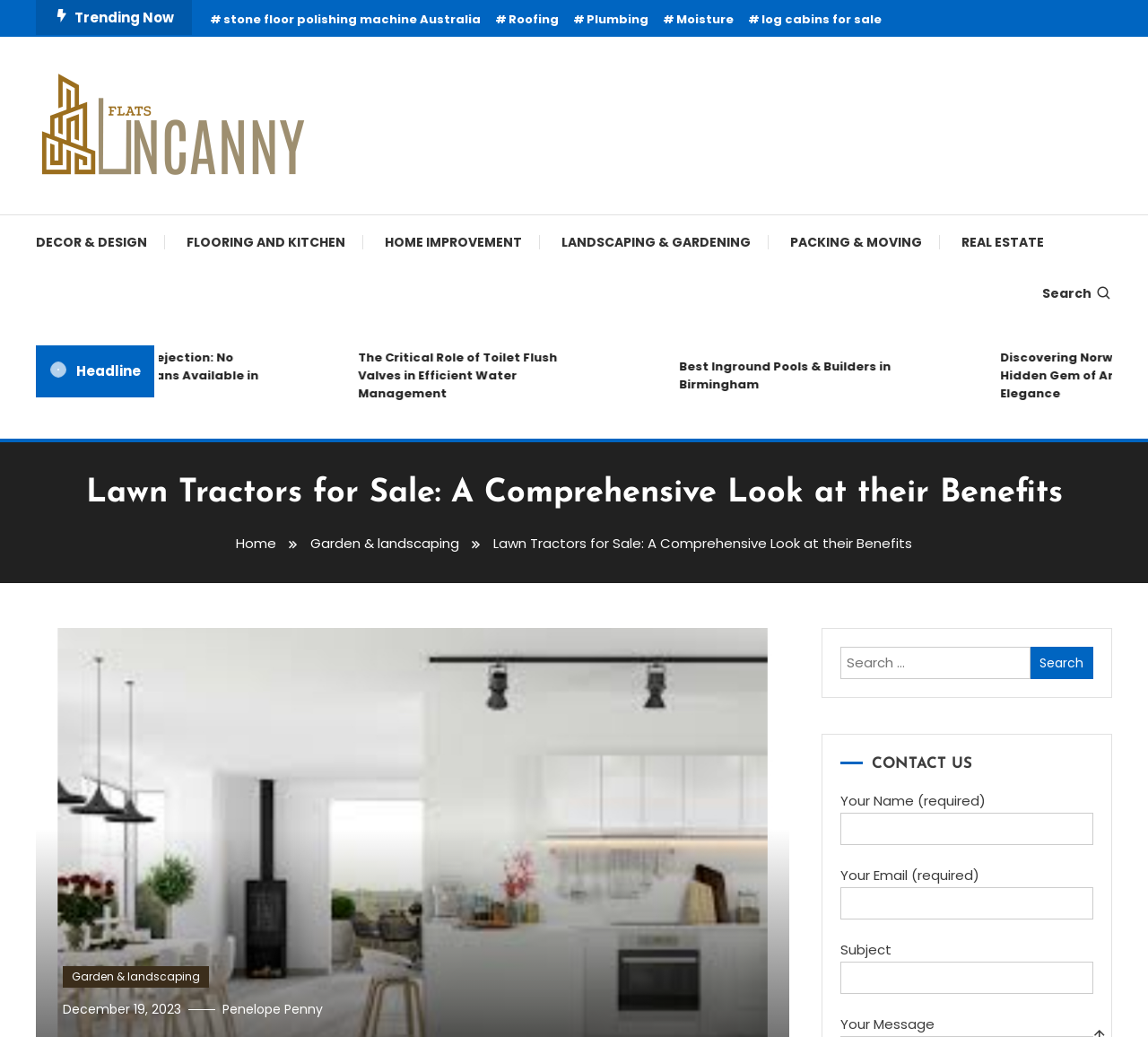What is the purpose of the search box?
Provide a detailed and well-explained answer to the question.

I inferred the purpose of the search box by looking at the label 'Search for:' and the presence of a search button, which suggests that the search box is used to search for articles on the website.